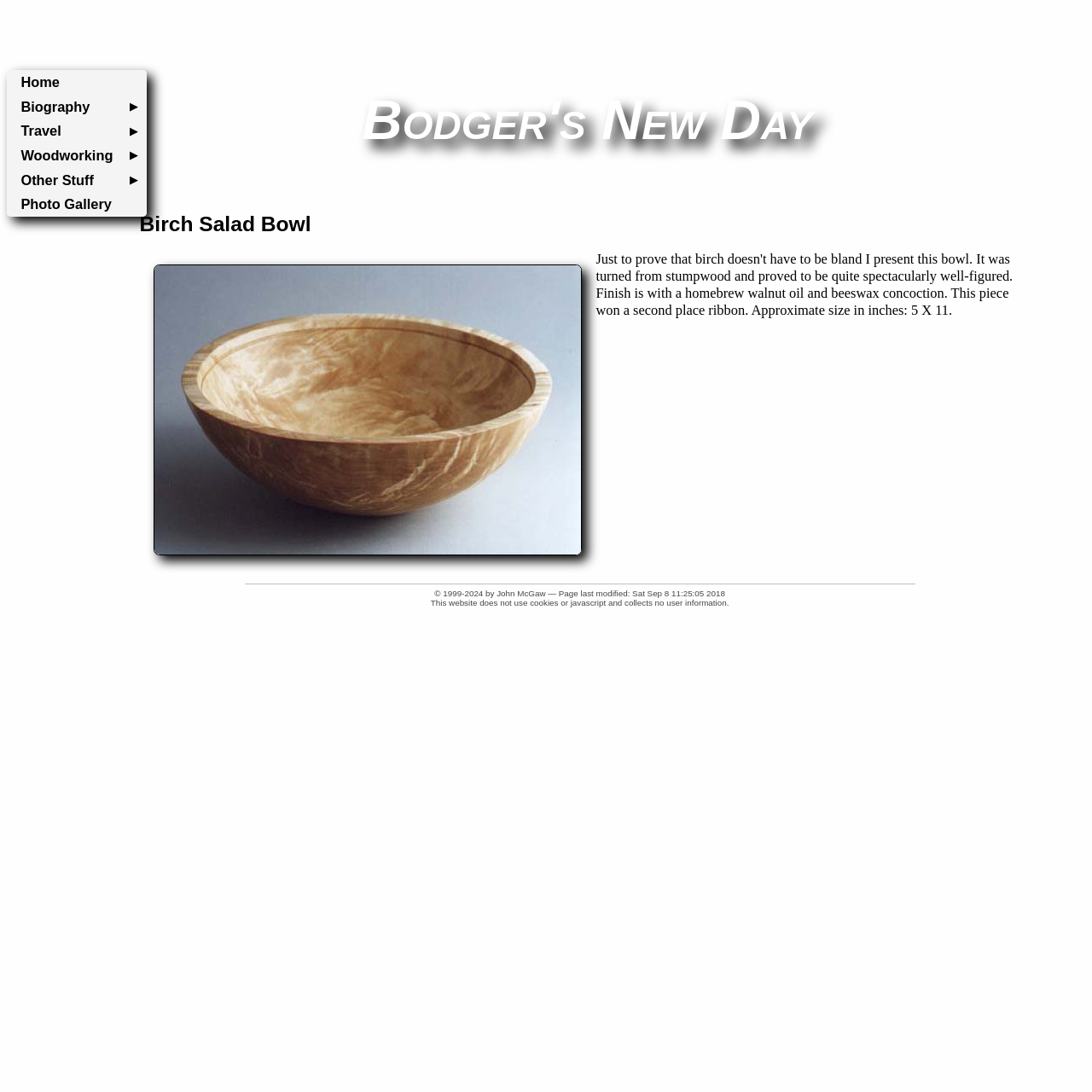What is the purpose of this website?
Give a single word or phrase as your answer by examining the image.

Woodworking